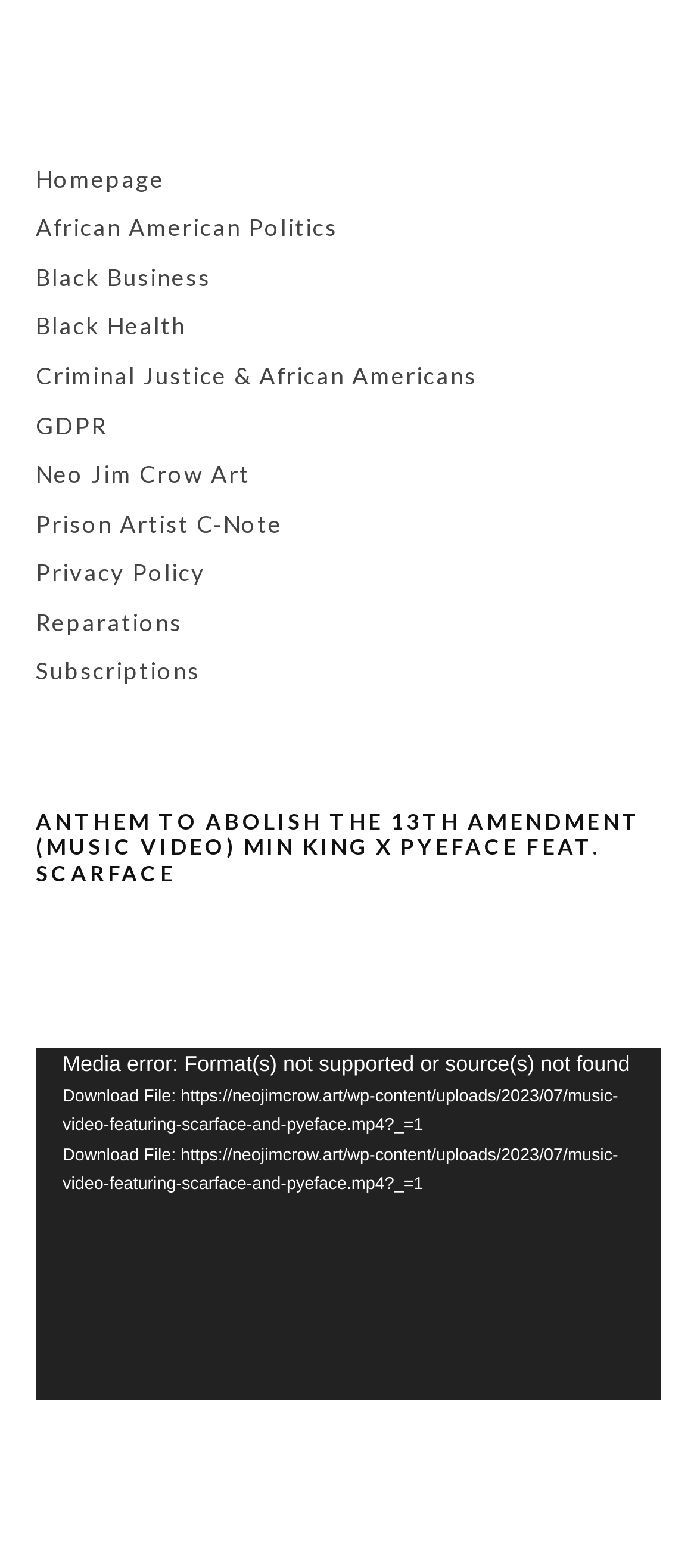Please identify the bounding box coordinates of the clickable area that will fulfill the following instruction: "Play the video". The coordinates should be in the format of four float numbers between 0 and 1, i.e., [left, top, right, bottom].

[0.092, 0.859, 0.144, 0.881]